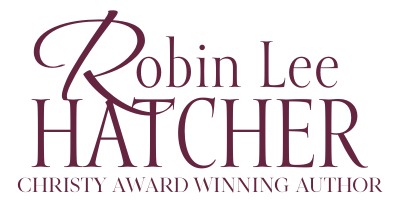What is the style of typography used for the author's name? Based on the screenshot, please respond with a single word or phrase.

Blend of script and bold